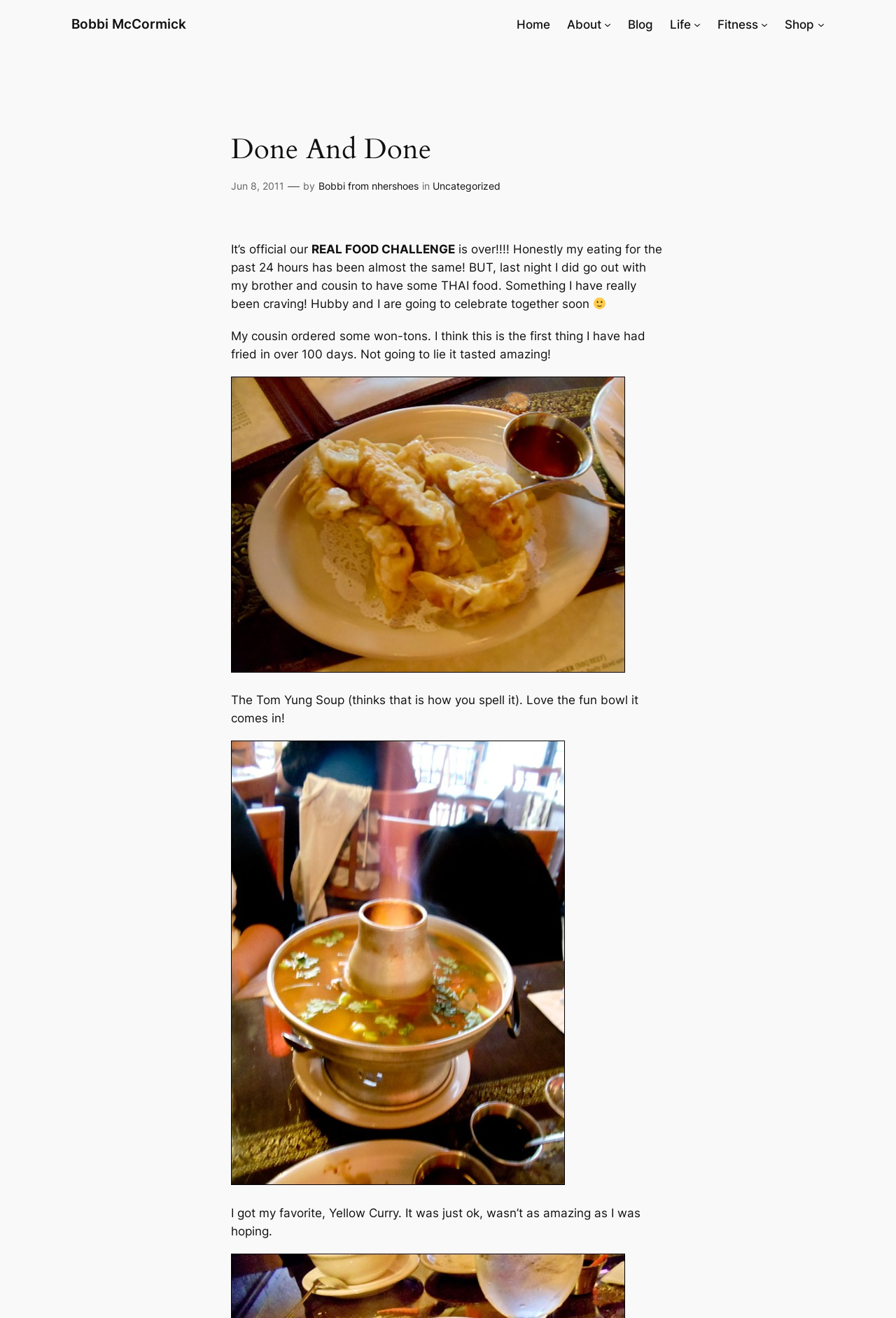Locate the bounding box coordinates of the area to click to fulfill this instruction: "Click on the 'Blog' link". The bounding box should be presented as four float numbers between 0 and 1, in the order [left, top, right, bottom].

[0.701, 0.012, 0.729, 0.025]